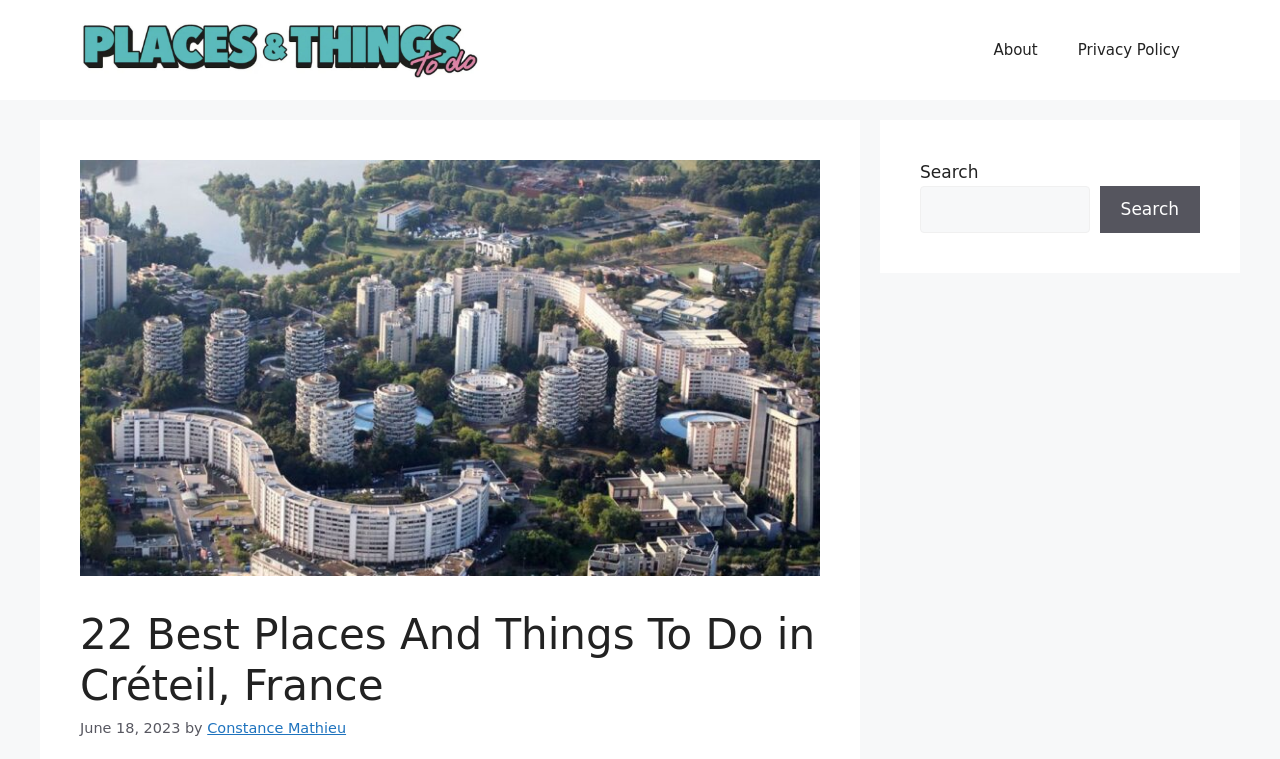Please answer the following question using a single word or phrase: 
What is the date of the article?

June 18, 2023